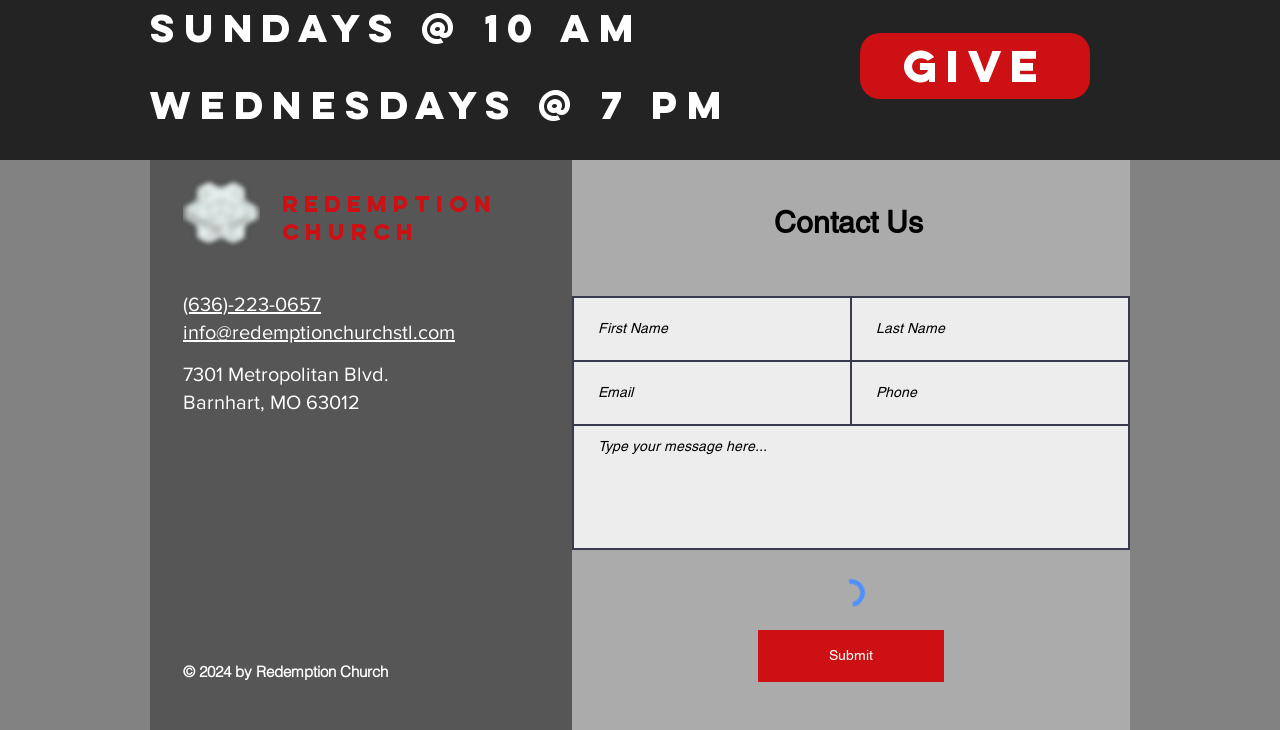Please give a succinct answer using a single word or phrase:
What is the church's service schedule?

Sundays @ 10 am, Wednesdays @ 7 pm